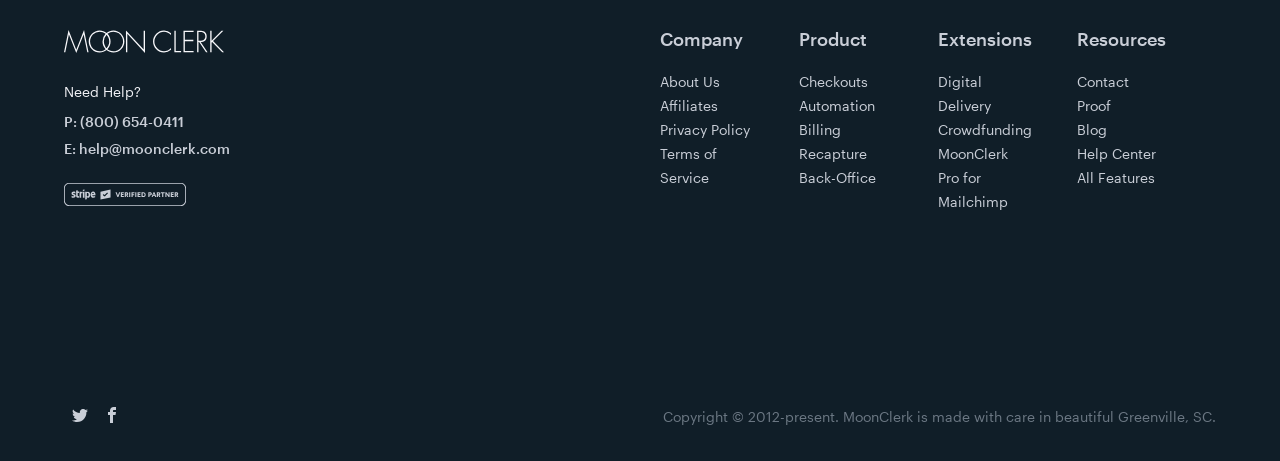Provide the bounding box coordinates of the UI element that matches the description: "Contact".

[0.841, 0.161, 0.882, 0.197]